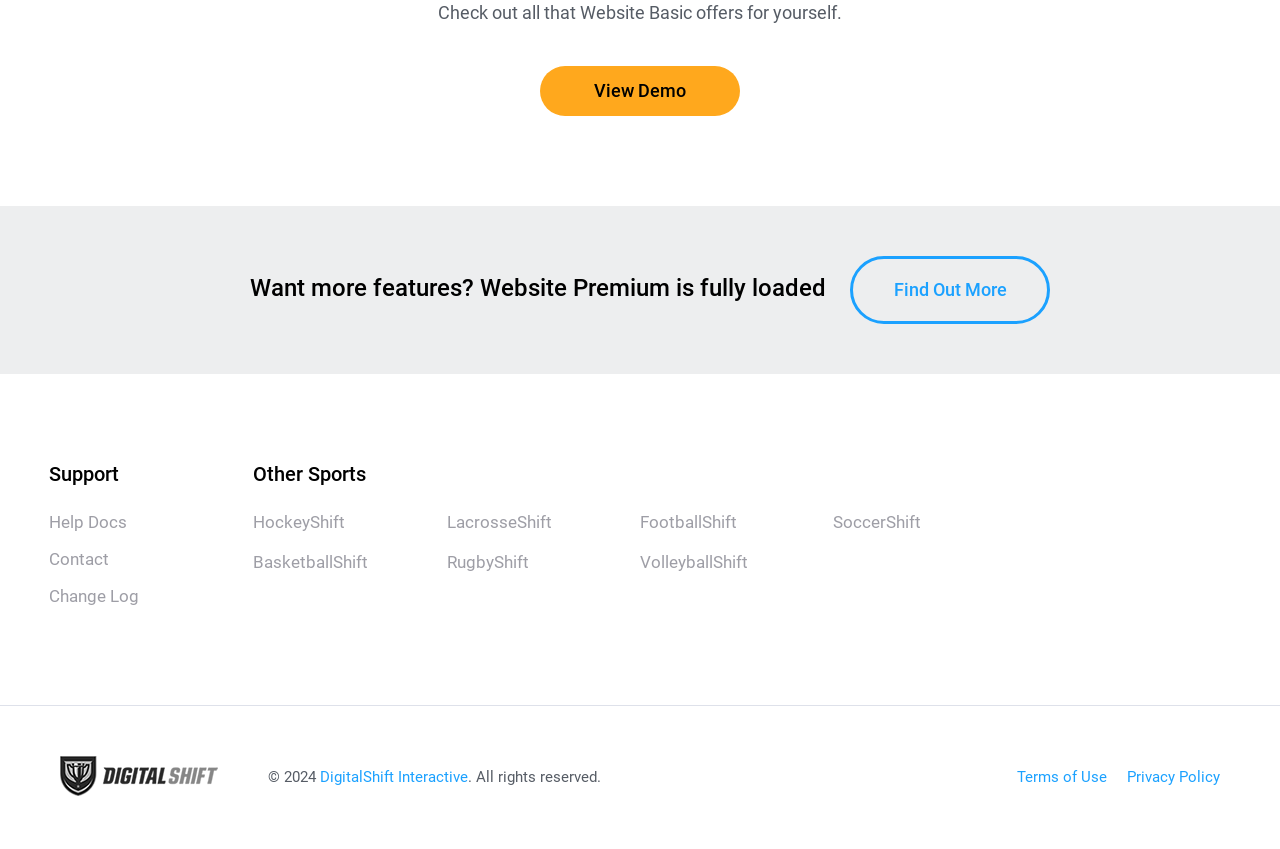Please determine the bounding box coordinates of the section I need to click to accomplish this instruction: "Visit HockeyShift".

[0.198, 0.594, 0.27, 0.637]